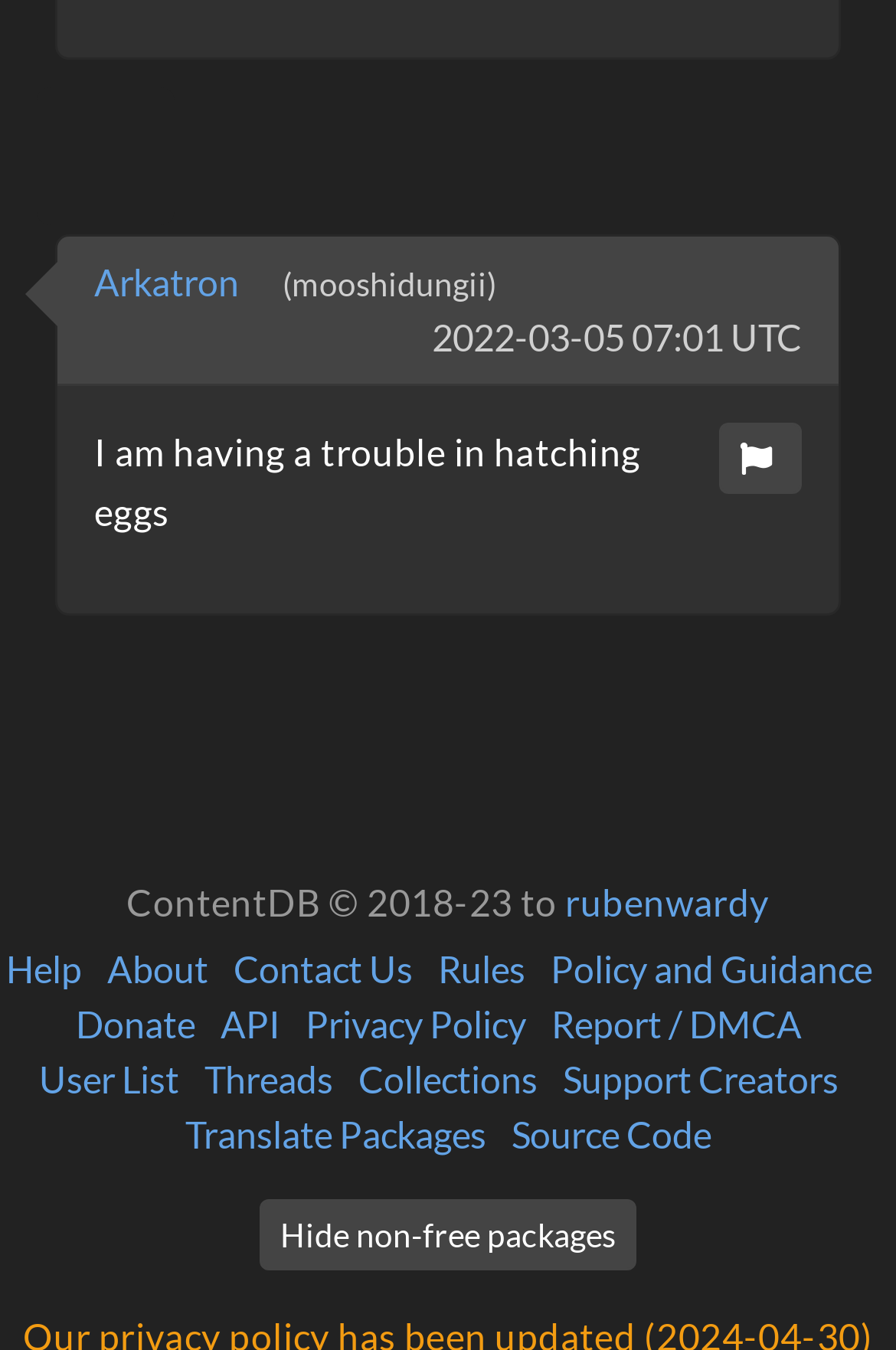Please locate the bounding box coordinates of the element that should be clicked to achieve the given instruction: "Go to Home".

None